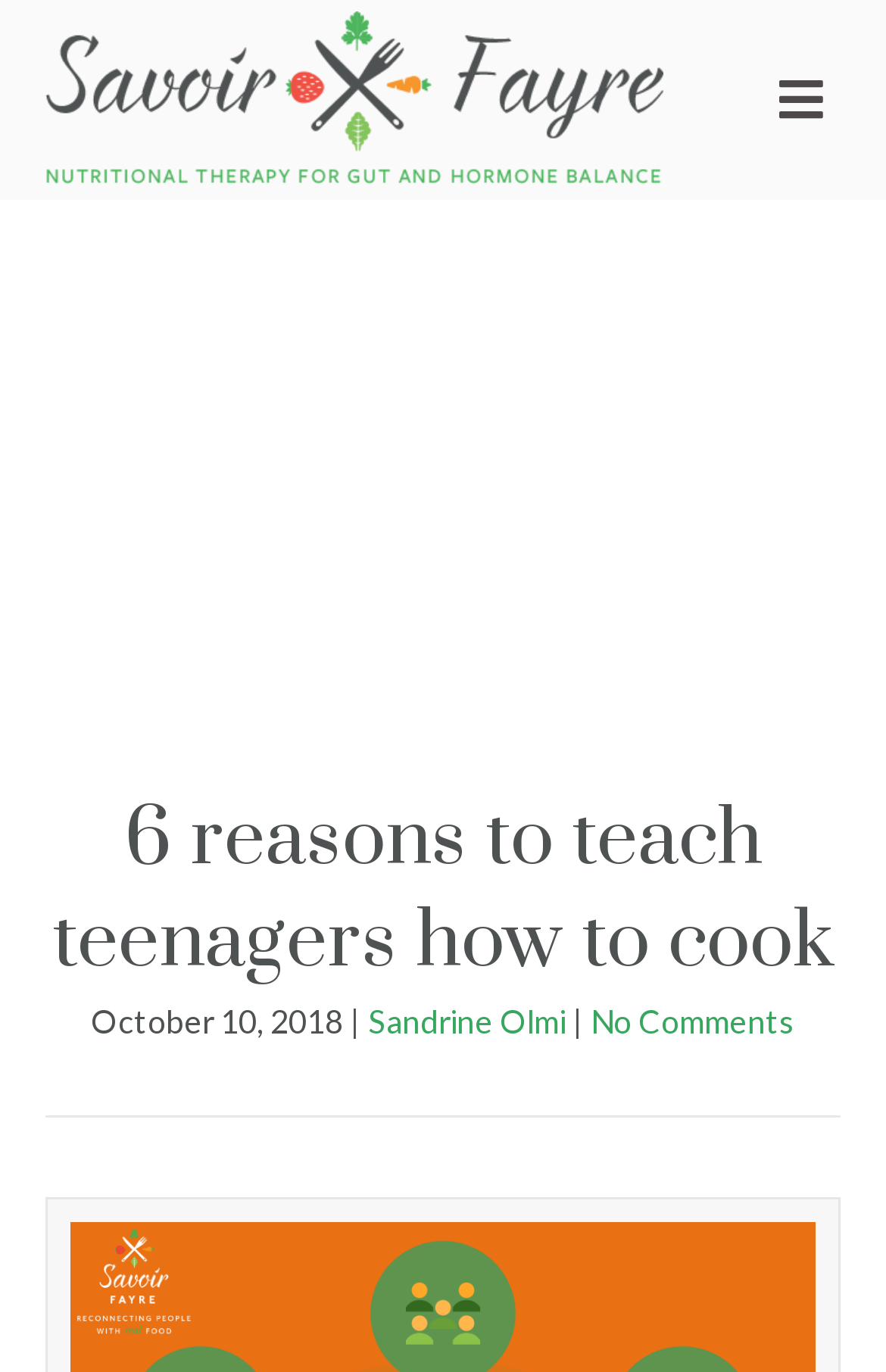How many sections are there in the main heading?
Look at the webpage screenshot and answer the question with a detailed explanation.

I counted the number of sections in the main heading by looking at the text content of the heading element, which is '6 reasons to teach teenagers how to cook', indicating that there are 6 sections or reasons.